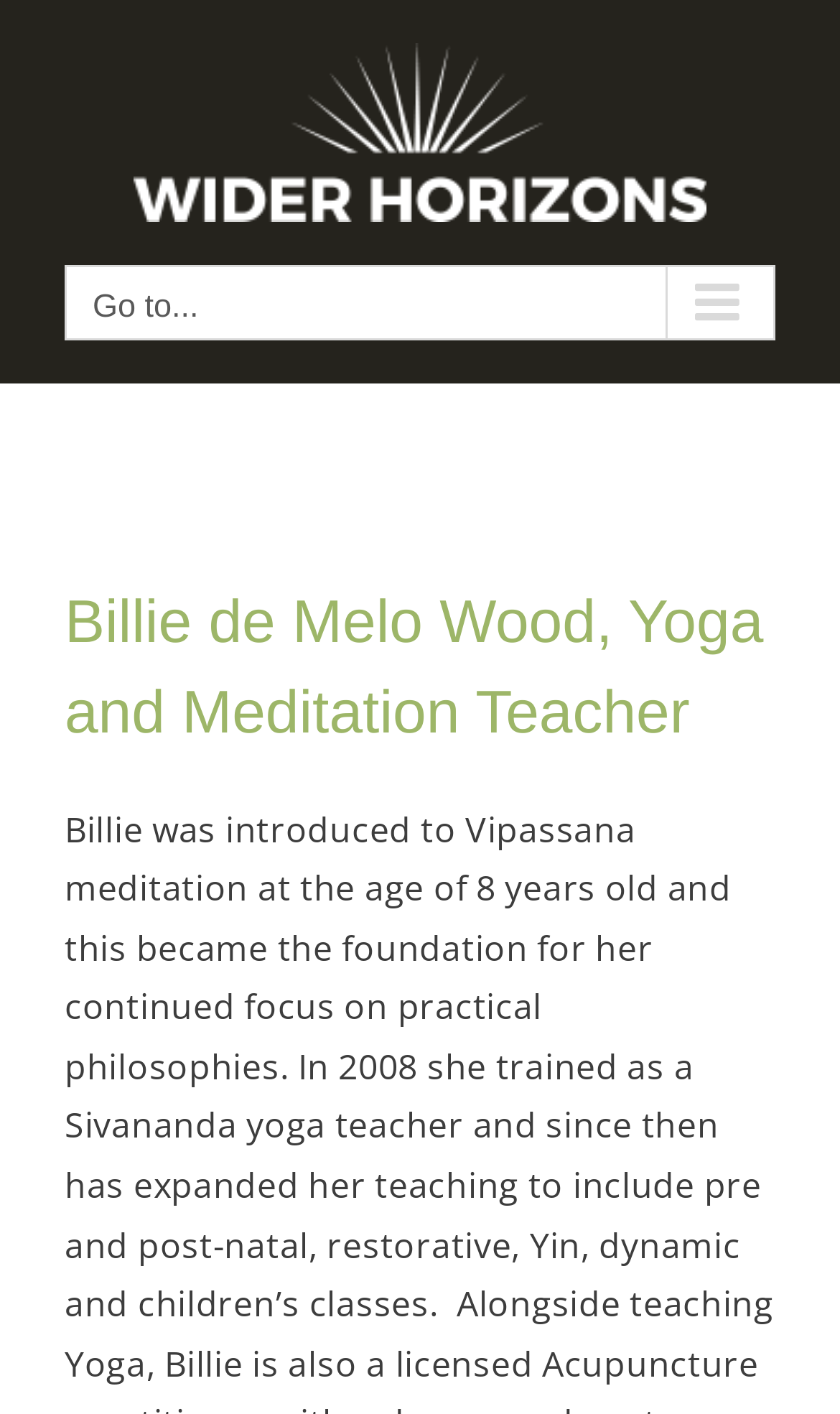Find the bounding box of the web element that fits this description: "Go to...".

[0.077, 0.187, 0.923, 0.241]